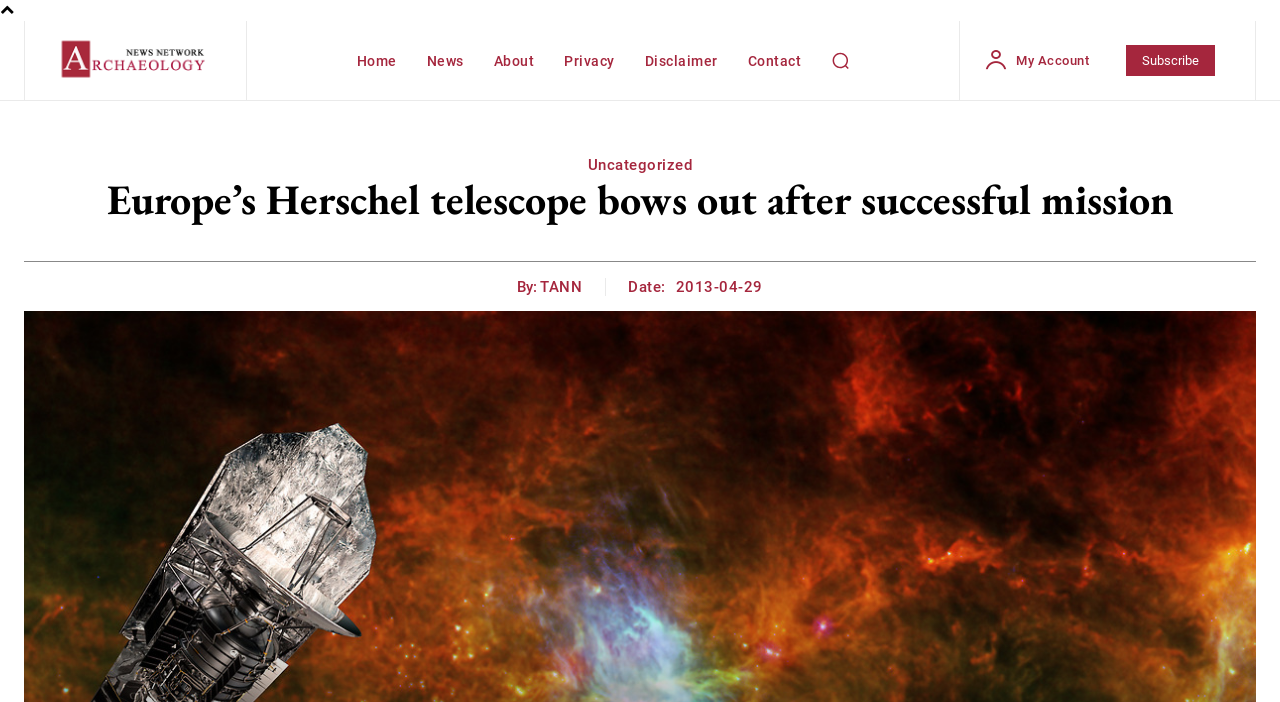Extract the bounding box coordinates for the UI element described by the text: "aria-label="Search"". The coordinates should be in the form of [left, top, right, bottom] with values between 0 and 1.

[0.642, 0.059, 0.671, 0.113]